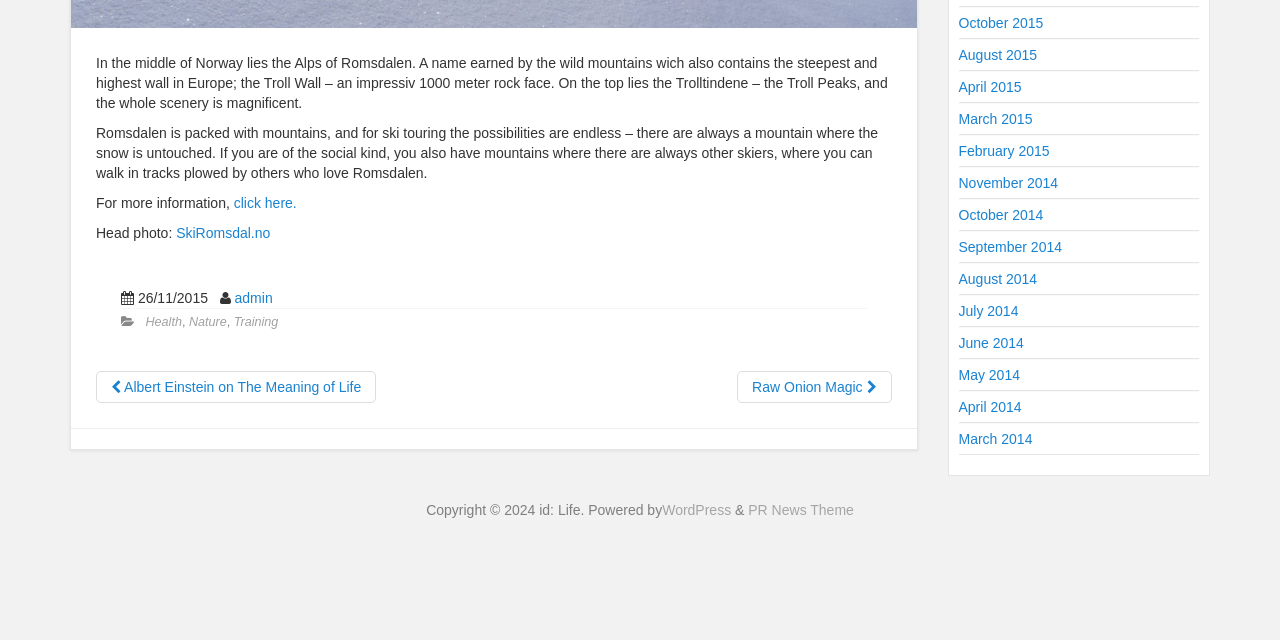Determine the bounding box for the described HTML element: "Watch 2023 Family Movies". Ensure the coordinates are four float numbers between 0 and 1 in the format [left, top, right, bottom].

None